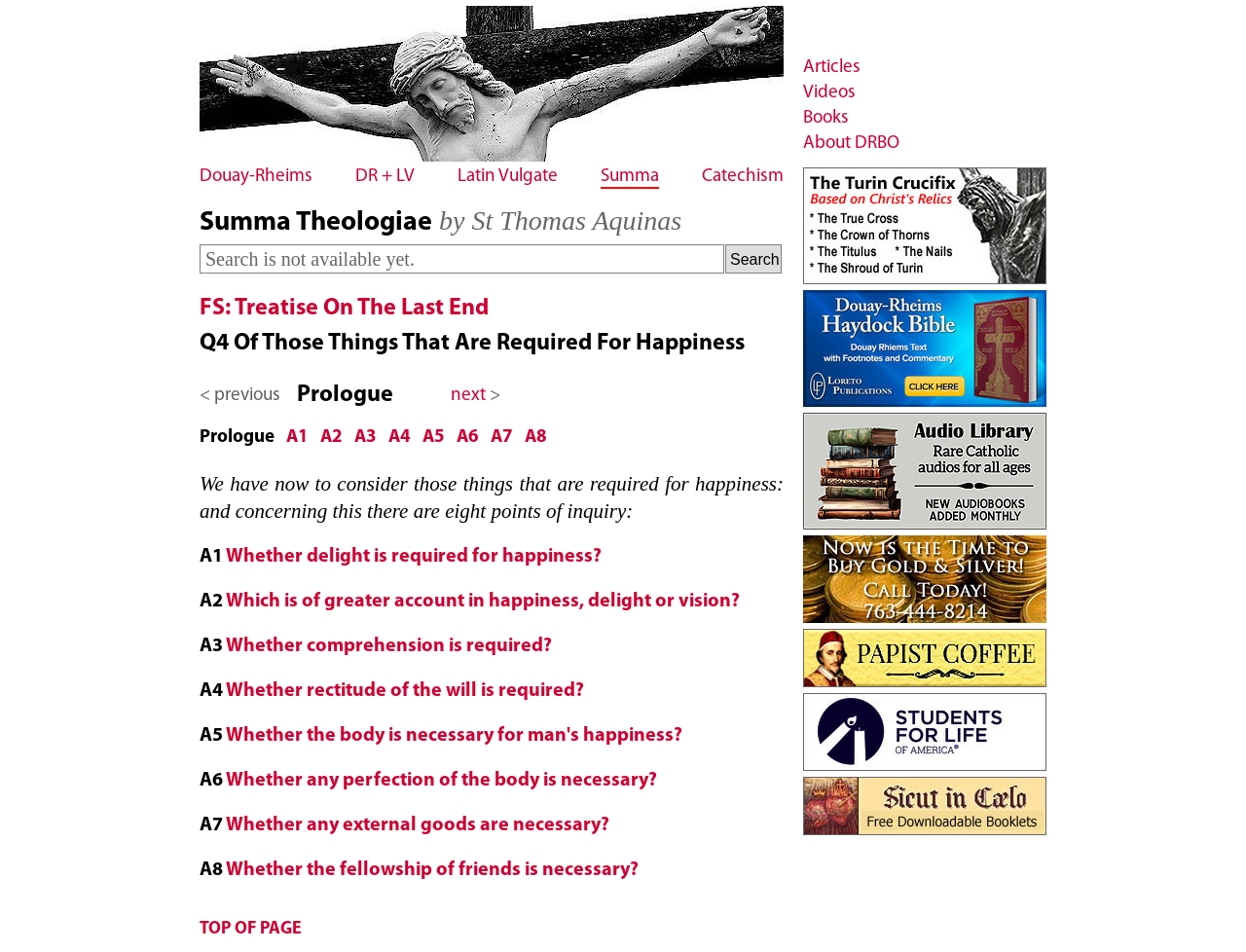Using details from the image, please answer the following question comprehensively:
What is the topic of inquiry in the current section?

I determined the topic of inquiry by looking at the layout table cell that contains the text 'We have now to consider those things that are required for happiness...'. This text indicates that the current section is inquiring about those things that are required for happiness.